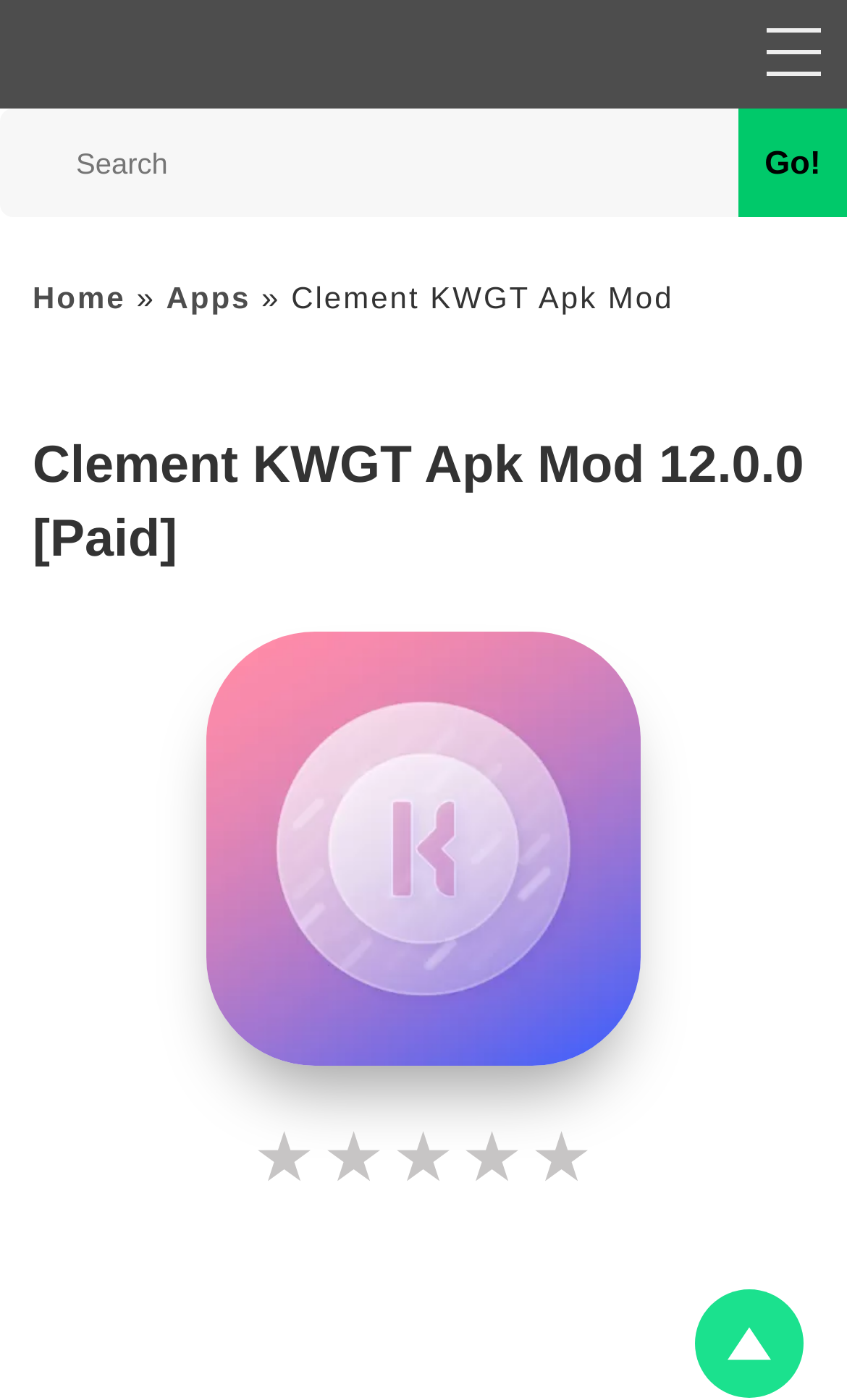Determine the bounding box for the UI element described here: "Top 10".

[0.0, 0.323, 1.0, 0.404]